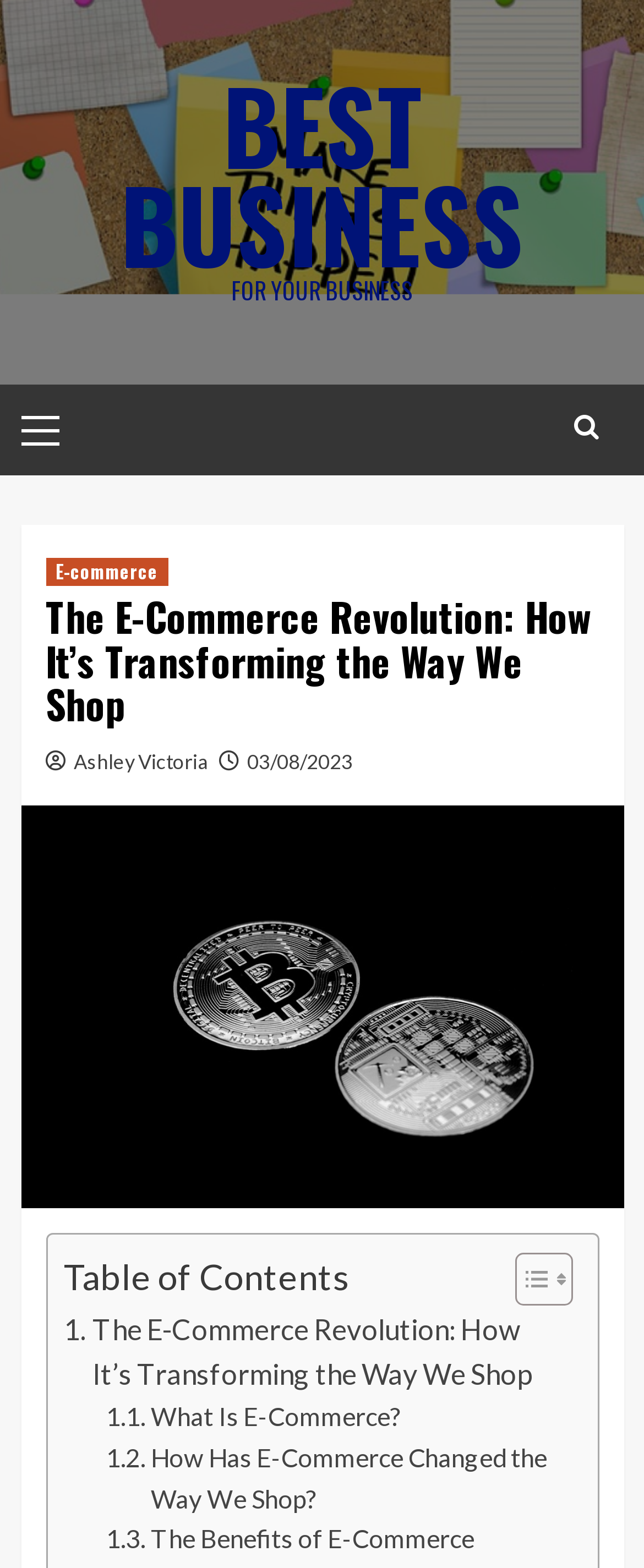Using the description "What Is E-Commerce?", predict the bounding box of the relevant HTML element.

[0.164, 0.891, 0.624, 0.917]